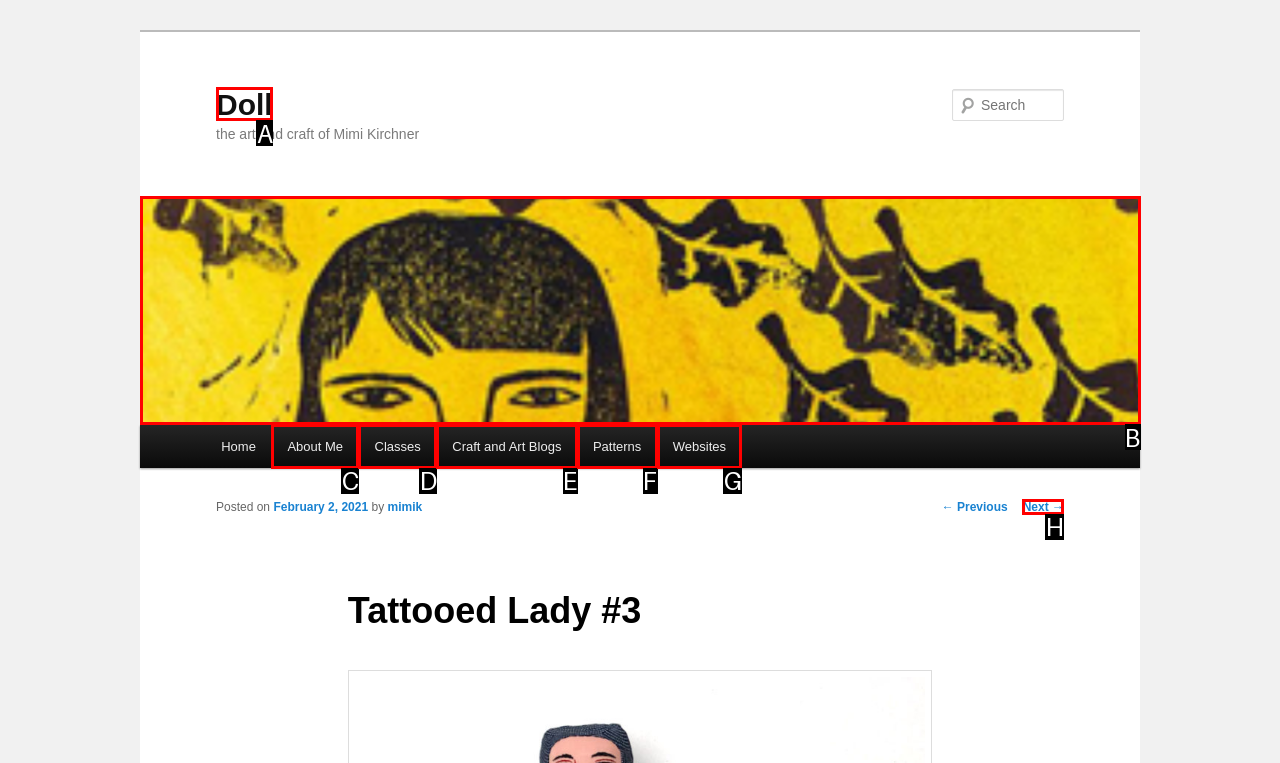Choose the UI element to click on to achieve this task: view next post. Reply with the letter representing the selected element.

H